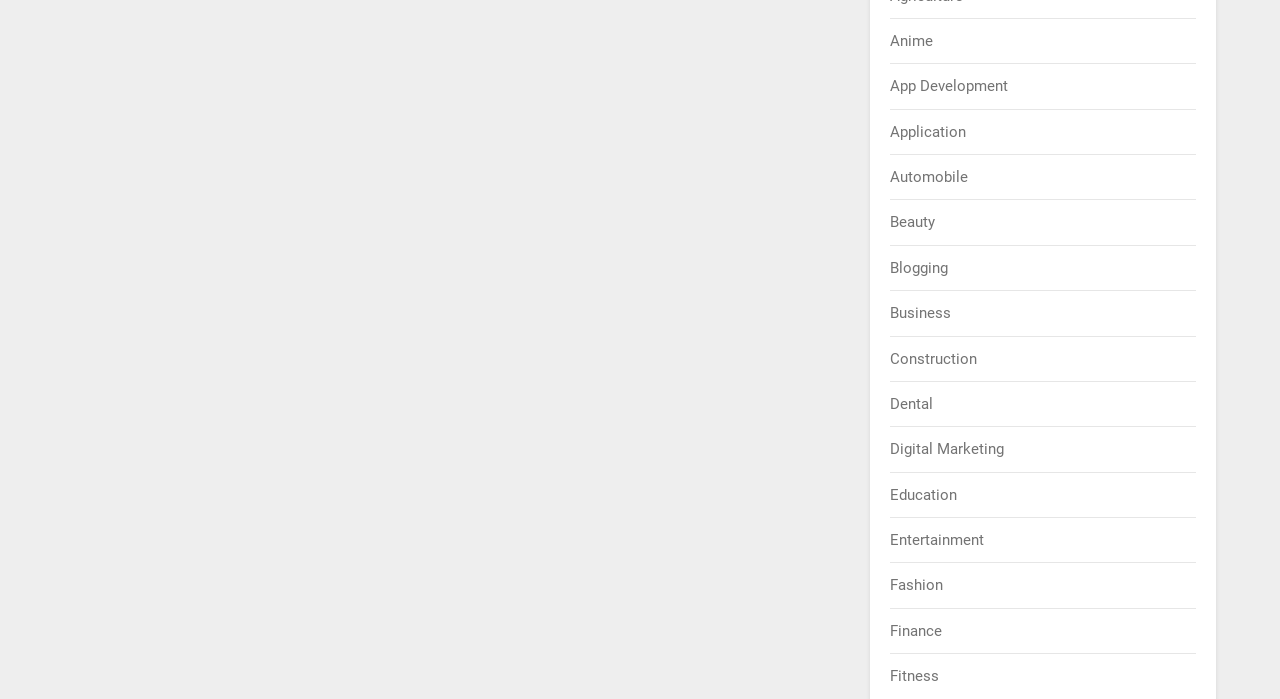What is the last category listed on the webpage?
Refer to the image and provide a concise answer in one word or phrase.

Fitness